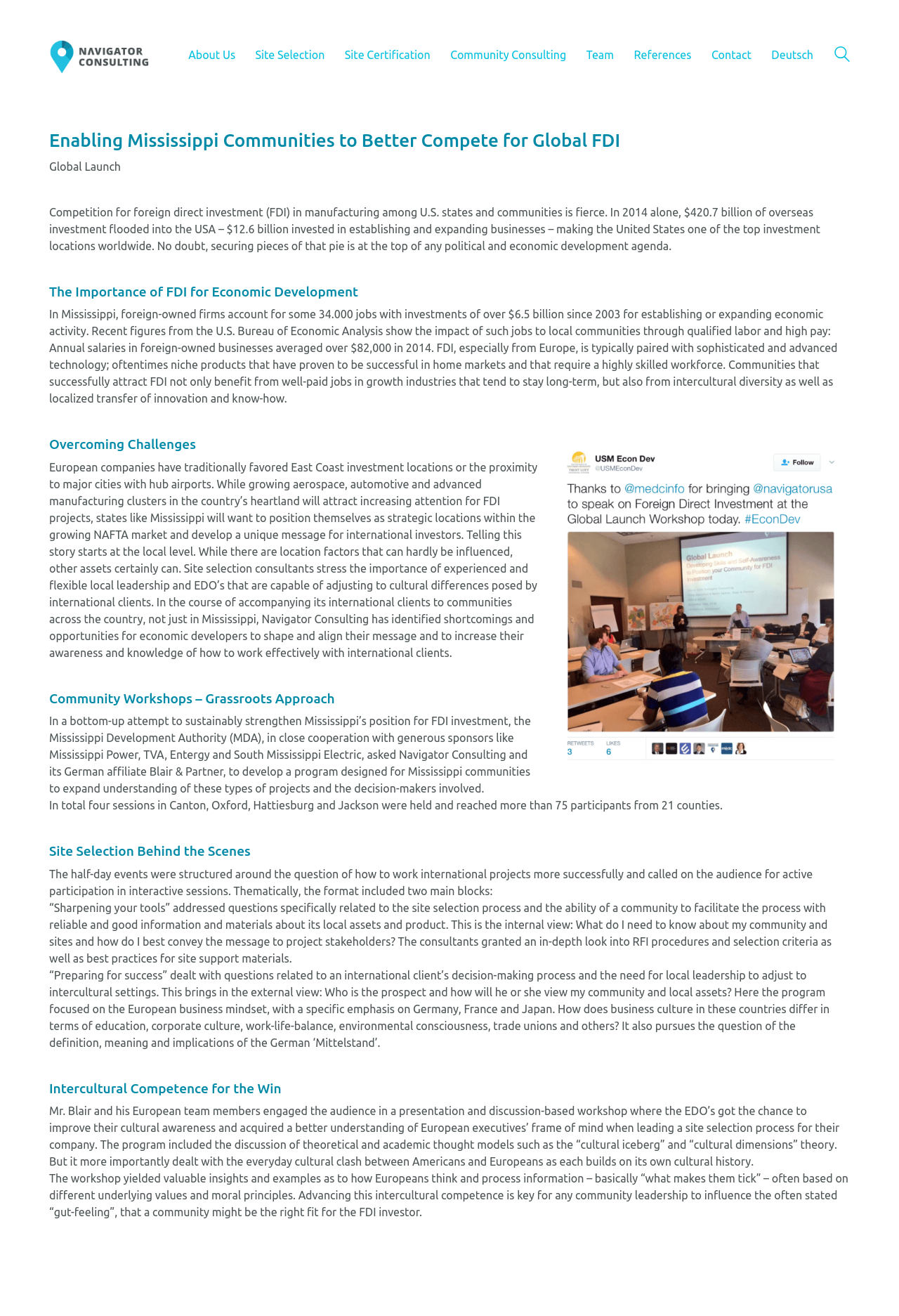Please locate the bounding box coordinates of the element's region that needs to be clicked to follow the instruction: "Search the site". The bounding box coordinates should be provided as four float numbers between 0 and 1, i.e., [left, top, right, bottom].

[0.928, 0.035, 0.945, 0.05]